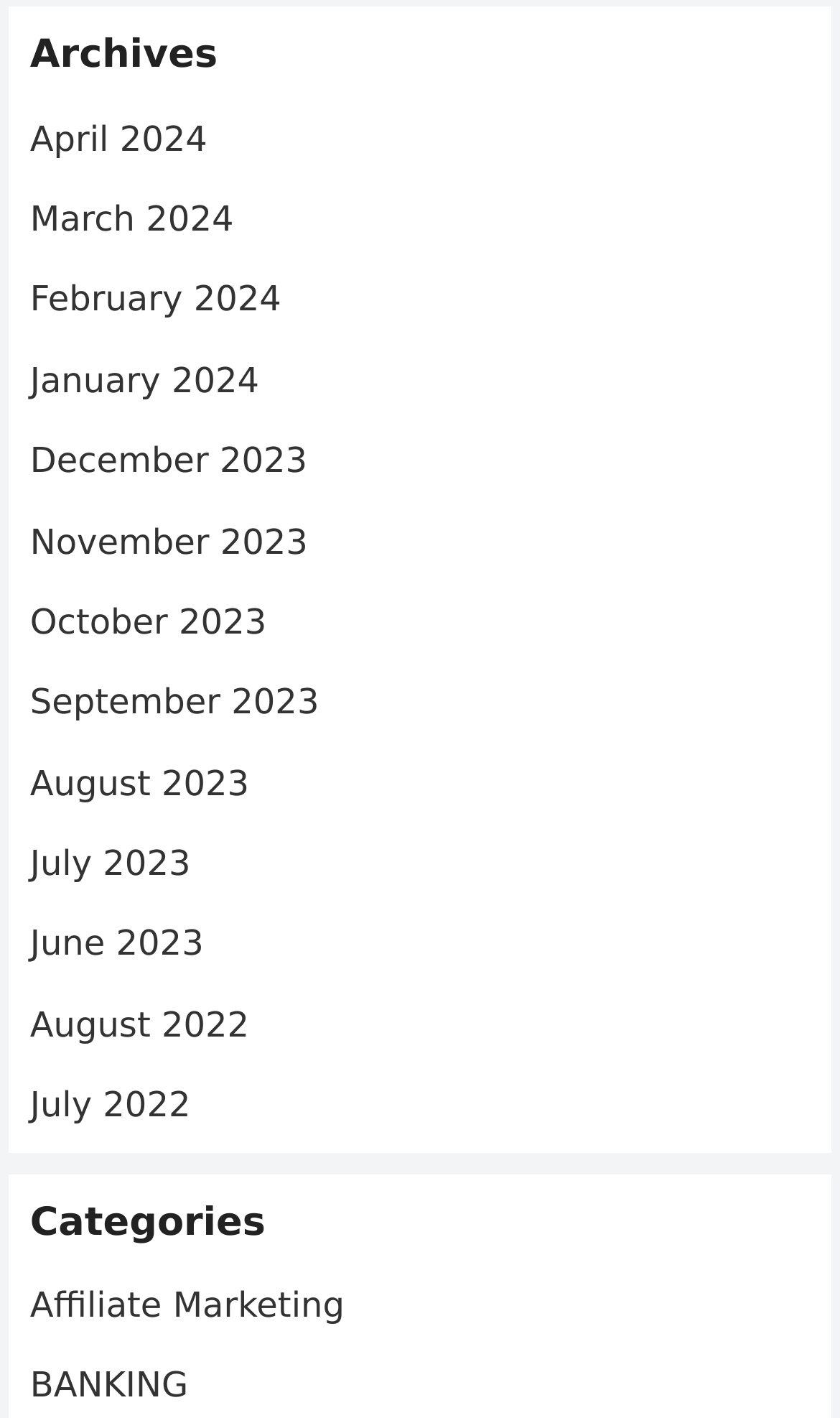Provide the bounding box coordinates for the area that should be clicked to complete the instruction: "browse categories".

[0.036, 0.843, 0.964, 0.881]